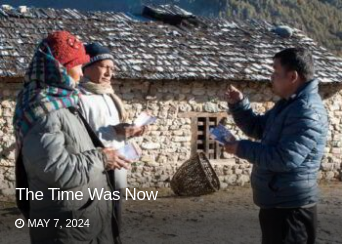Examine the image and give a thorough answer to the following question:
What is the setting of the image?

The caption describes the setting of the image as a mountainous area, which suggests that the scene is taking place in a rural or natural environment, possibly emphasizing the missionaries' efforts to reach out to communities in remote or hard-to-reach areas.